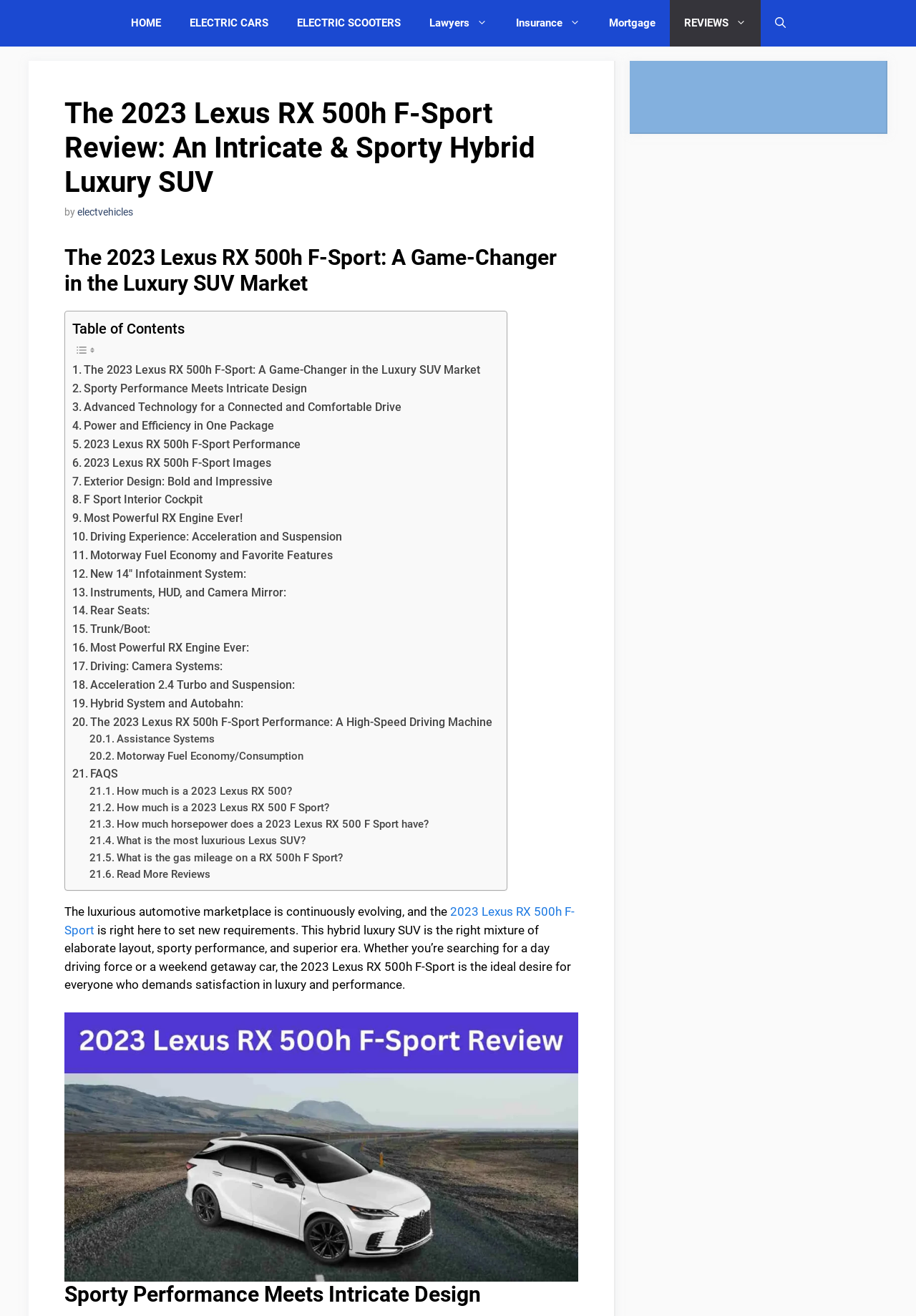What is the focus of the 2023 Lexus RX 500h F-Sport?
Provide a short answer using one word or a brief phrase based on the image.

Luxury and performance